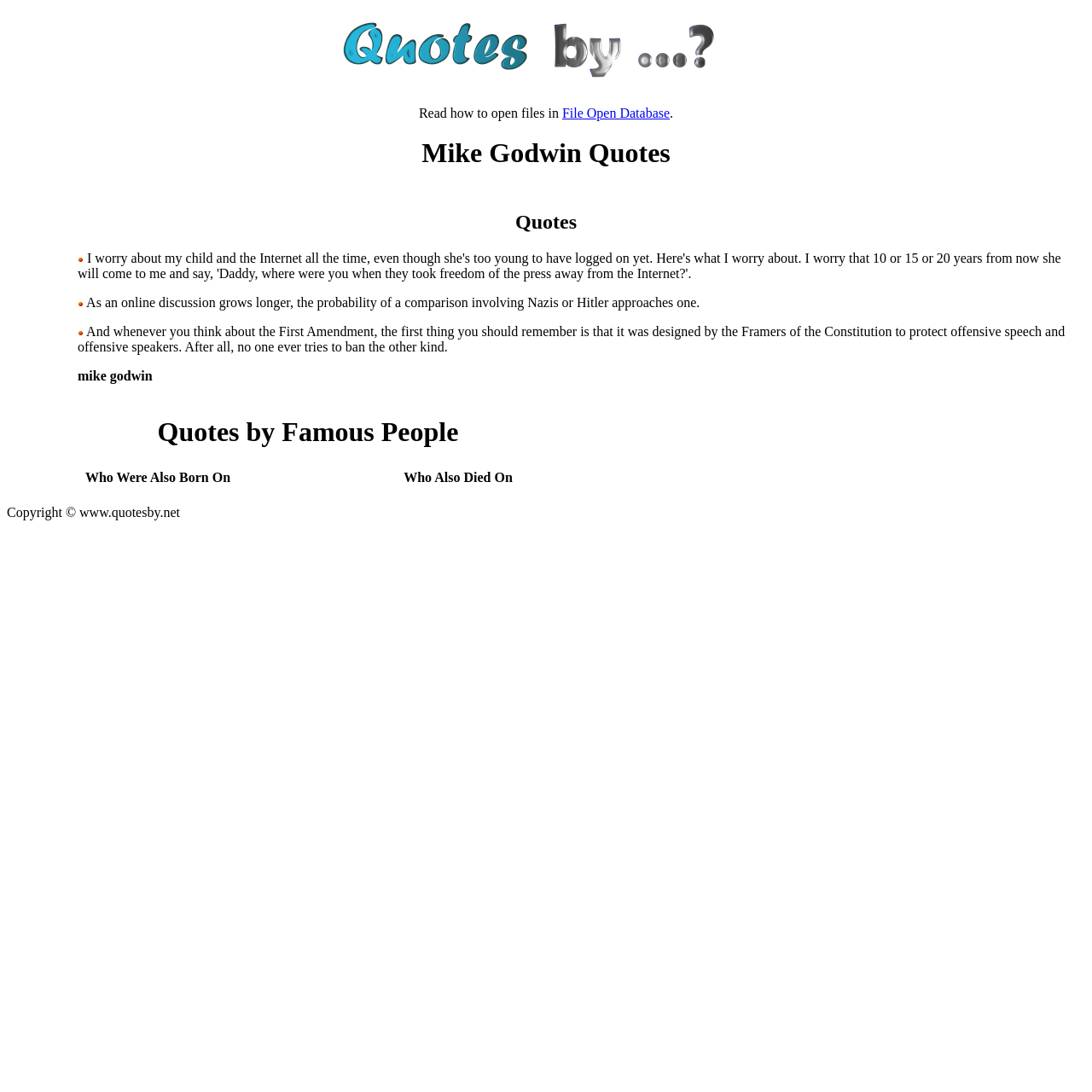What is the purpose of the table on this webpage?
From the screenshot, provide a brief answer in one word or phrase.

To provide quotes by famous people